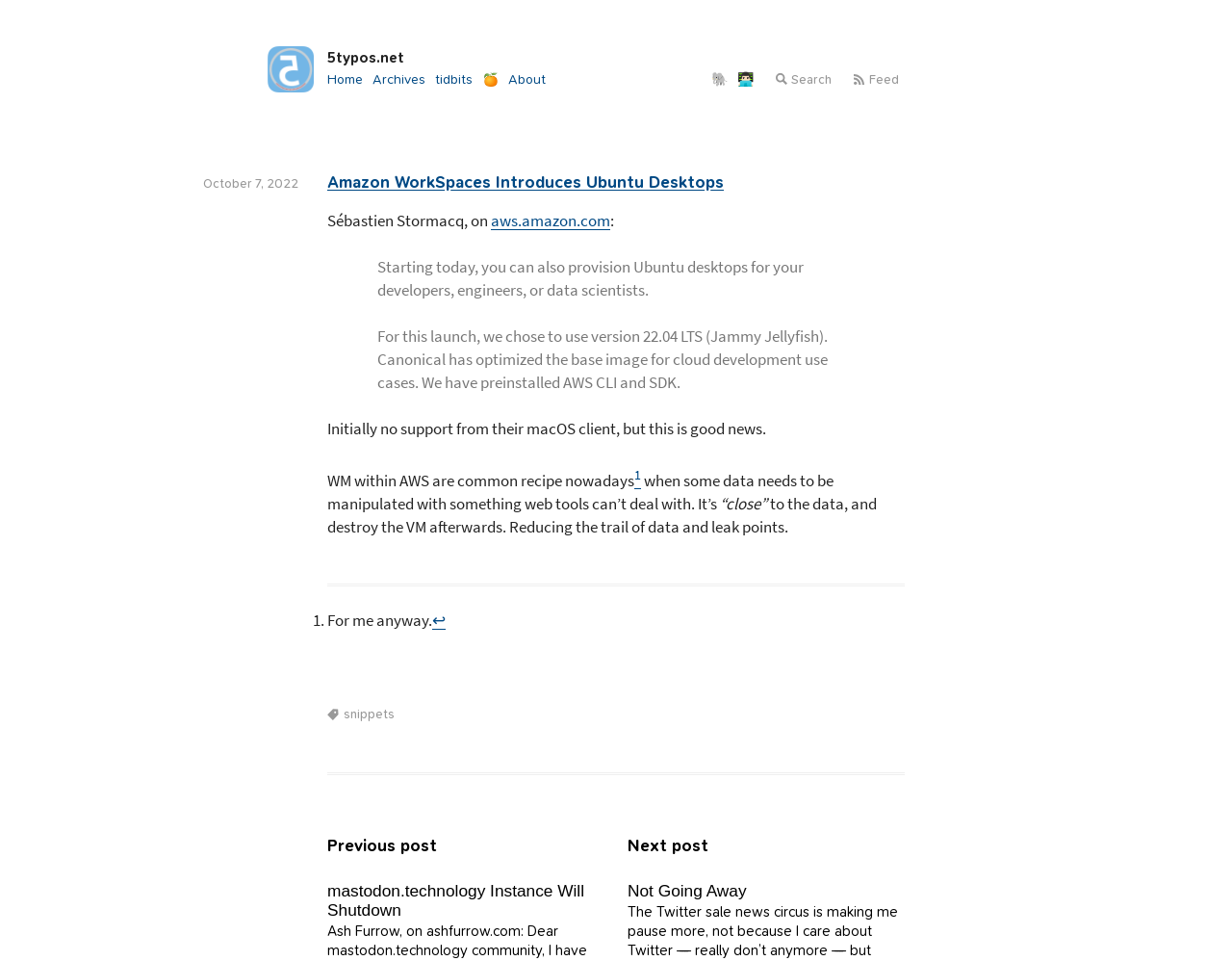Using the element description: "tidbits", determine the bounding box coordinates for the specified UI element. The coordinates should be four float numbers between 0 and 1, [left, top, right, bottom].

[0.353, 0.074, 0.384, 0.091]